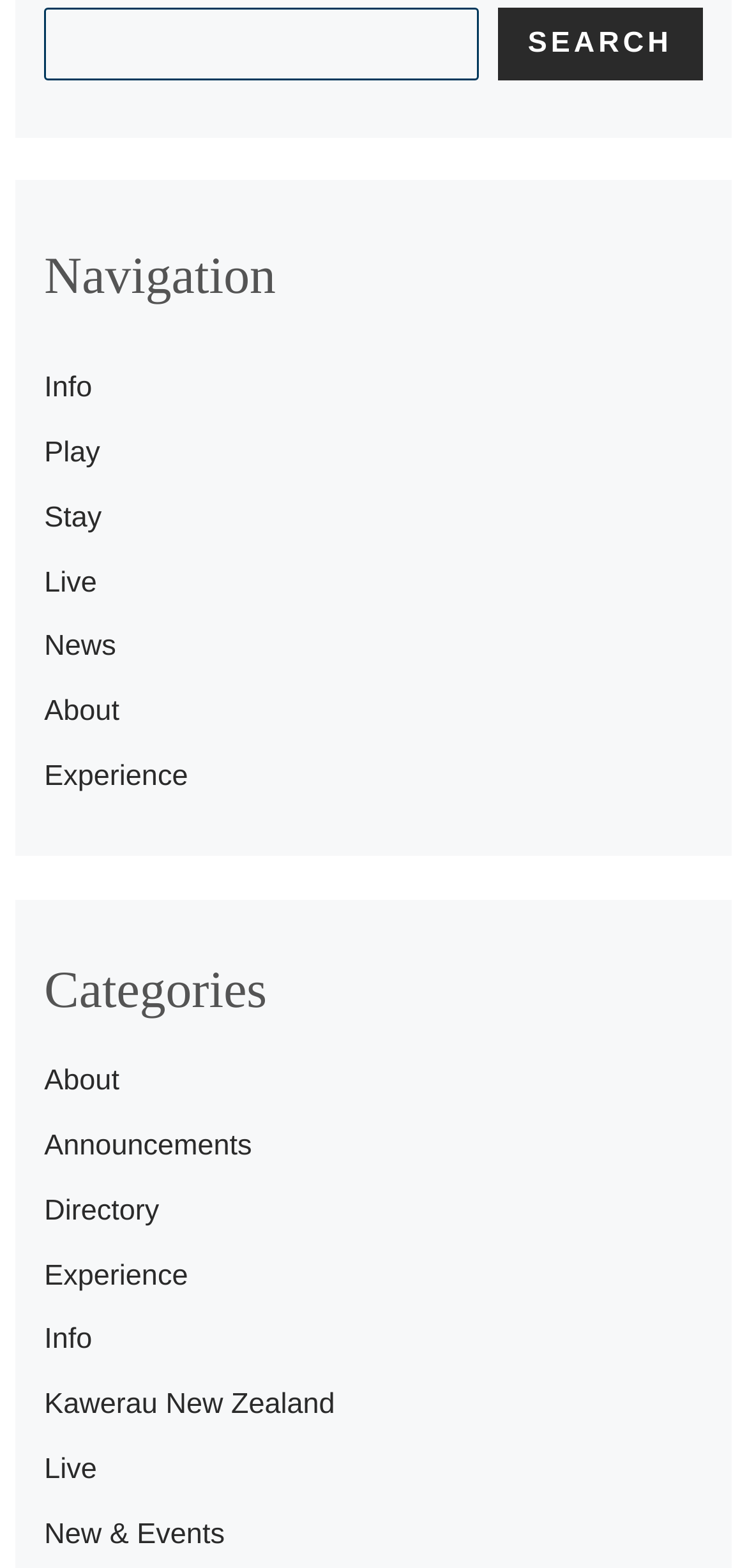Give a one-word or one-phrase response to the question:
What is the position of the 'Search' button on the webpage?

Top-right